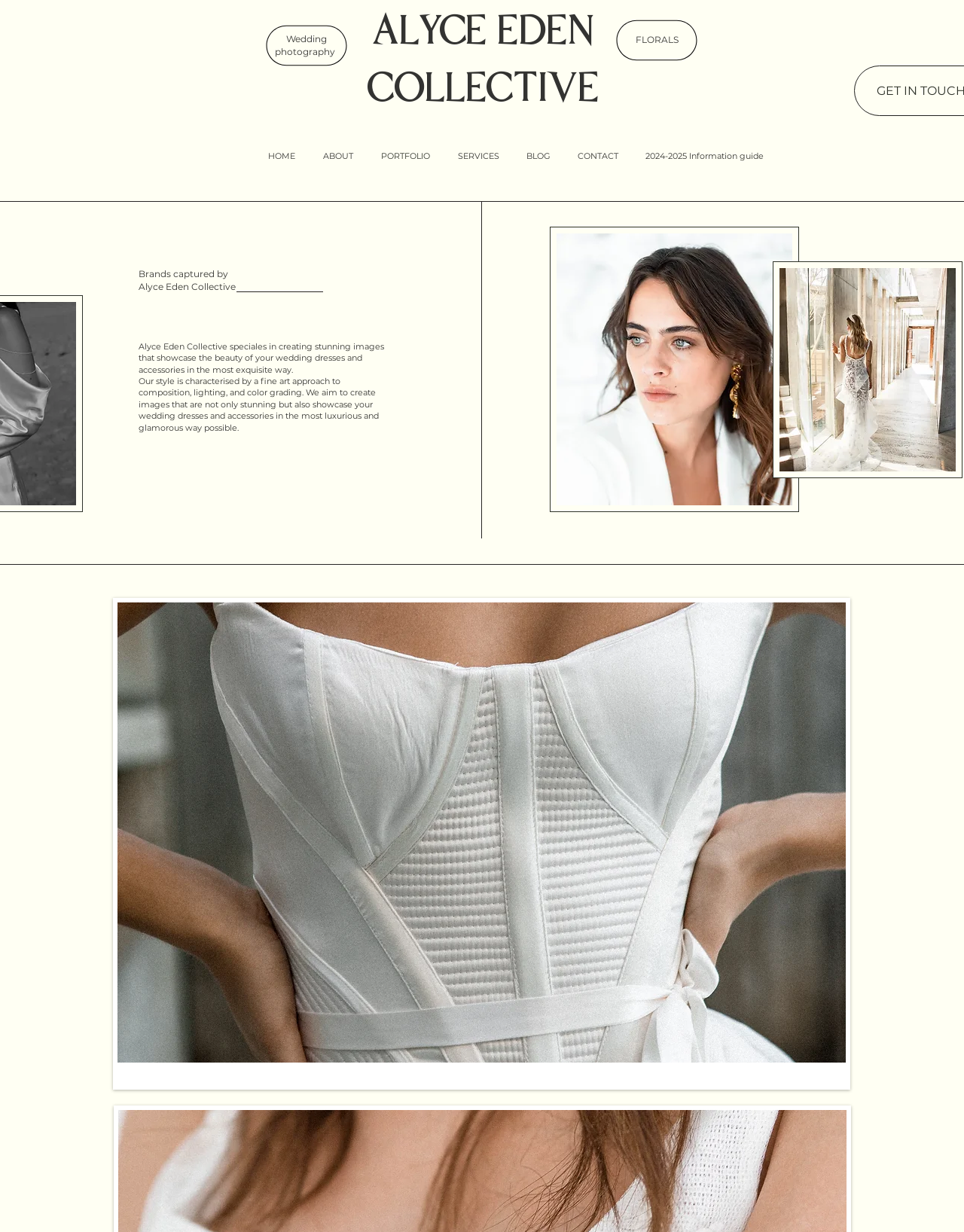Offer a detailed account of what is visible on the webpage.

The webpage is an editorial page for Alyce Eden Co, a wedding photography service. At the top, there is a heading "ALYCE EDEN COLLECTIVE" followed by a navigation menu with links to "HOME", "ABOUT", "PORTFOLIO", "SERVICES", "BLOG", "CONTACT", and "2024-2025 Information guide". 

Below the navigation menu, there is a section with a heading "Wedding photography" and a subheading "FLORALS". 

To the right of this section, there is a large image "Lola_Alyce_Eden180.jpg" taking up most of the width. 

Below the image, there is a heading "EXPLORE THE GALLERY" followed by a paragraph of text describing the services of Alyce Eden Collective, which specializes in creating stunning images of wedding dresses and accessories. 

There are two more paragraphs of text below, describing the style and approach of Alyce Eden Collective's photography. 

To the right of these paragraphs, there is a link "CONNECT WITH ME". 

At the bottom of the page, there are two more images, "Corston_Alyceeden_119.jpg" and "Corston_Alyceeden_312.jpg", with a heading "CORSTON COUTURE" above the second image.